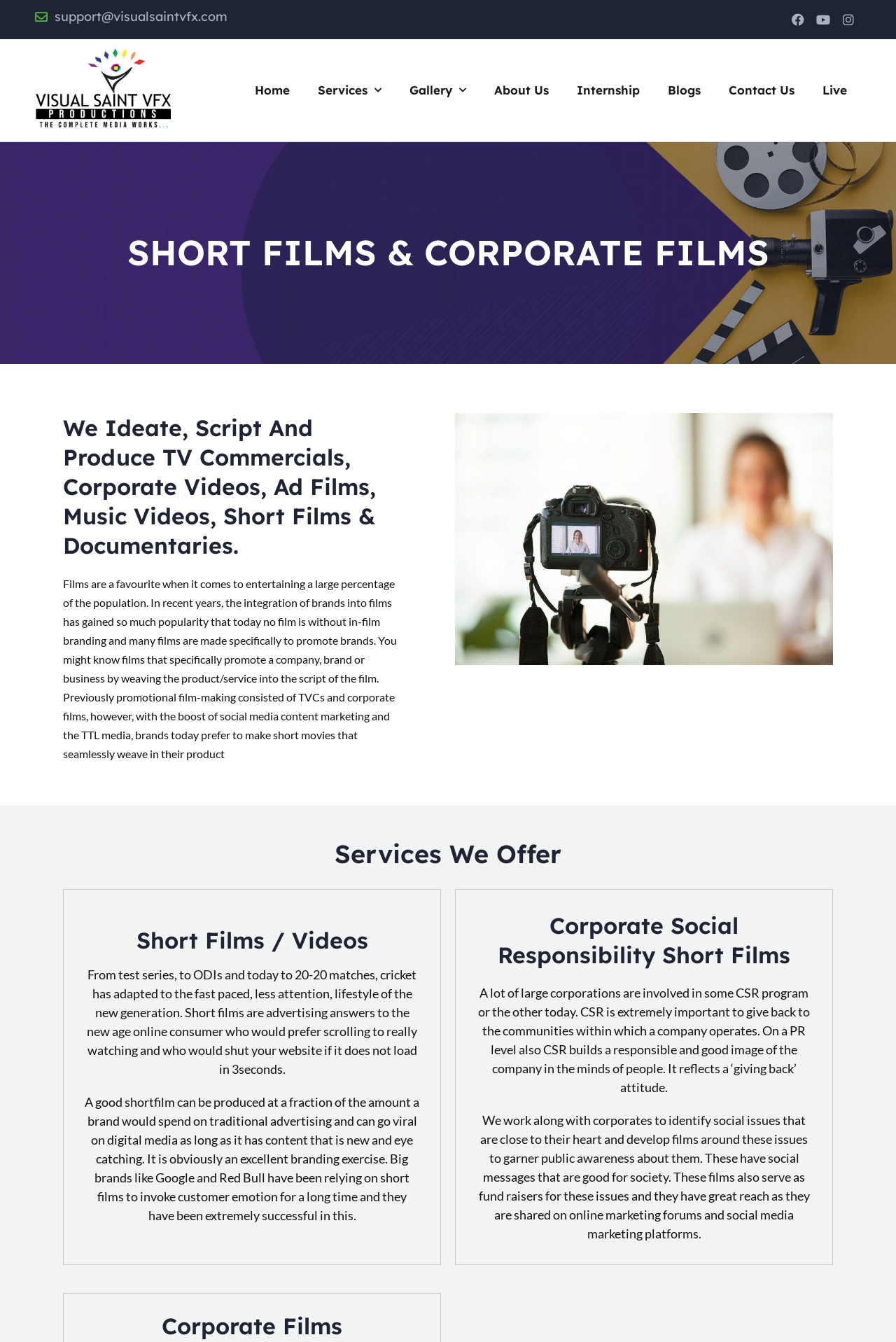Use the information in the screenshot to answer the question comprehensively: What type of films does the company produce?

I found this information by reading the headings and paragraphs on the webpage, which mention that the company produces short films, corporate films, TV commercials, ad films, music videos, and documentaries.